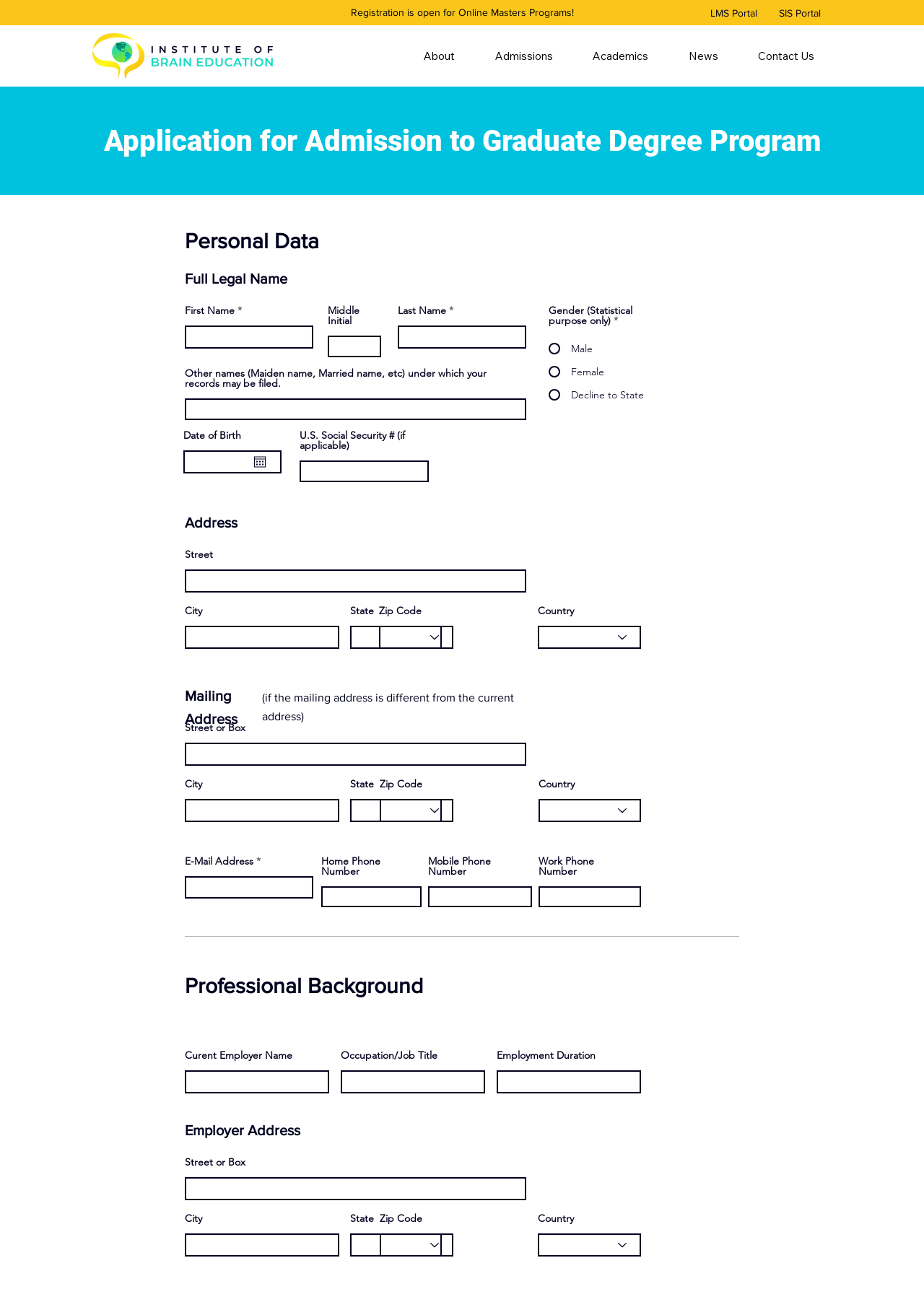Elaborate on the information and visuals displayed on the webpage.

The webpage is an application portal for the Institute of Brain Education, where users can apply for graduate degree programs. At the top, there is a navigation menu with links to the LMS Portal and SIS Portal. Below this, a prominent announcement reads "Registration is open for Online Masters Programs!".

The main application form is divided into sections, starting with personal data, where users can enter their last name, first name, middle initial, and other names they may be known by. There is also a section for gender, where users can select from male, female, or decline to state.

The next section is for contact information, where users can enter their address, including street, city, state, zip code, and country. There is also an option to provide a mailing address if it differs from the current address.

Following this, users can enter their phone numbers, including home, mobile, and work numbers, as well as their email address. The form also asks for employment duration and professional background information, including current employer name, occupation, and employer address.

Throughout the form, there are various text boxes, radio buttons, and dropdown menus to facilitate user input. The layout is organized, with clear headings and concise text, making it easy to navigate and complete the application.